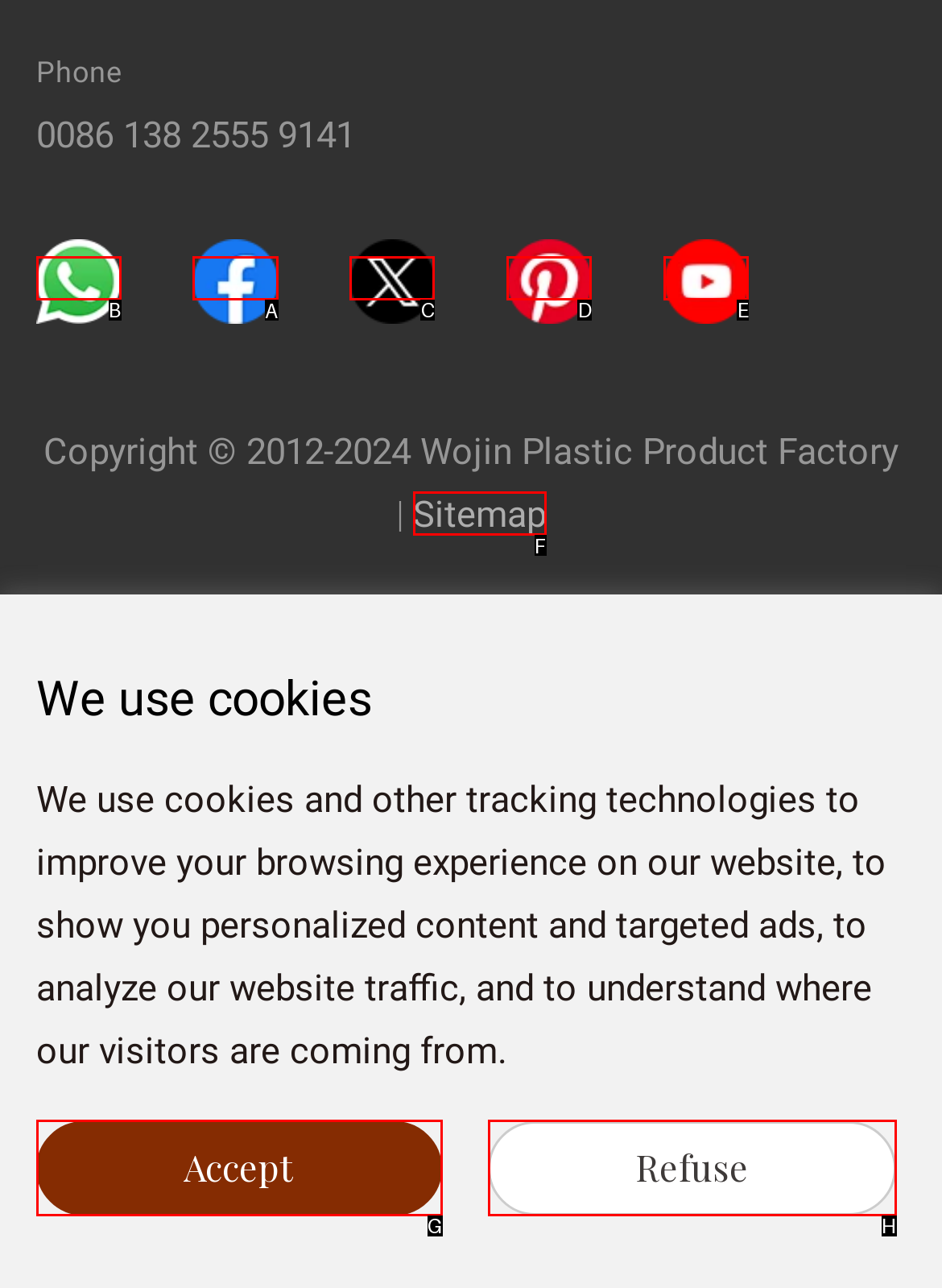Choose the UI element to click on to achieve this task: Read the post by Maeve Wiesen. Reply with the letter representing the selected element.

None